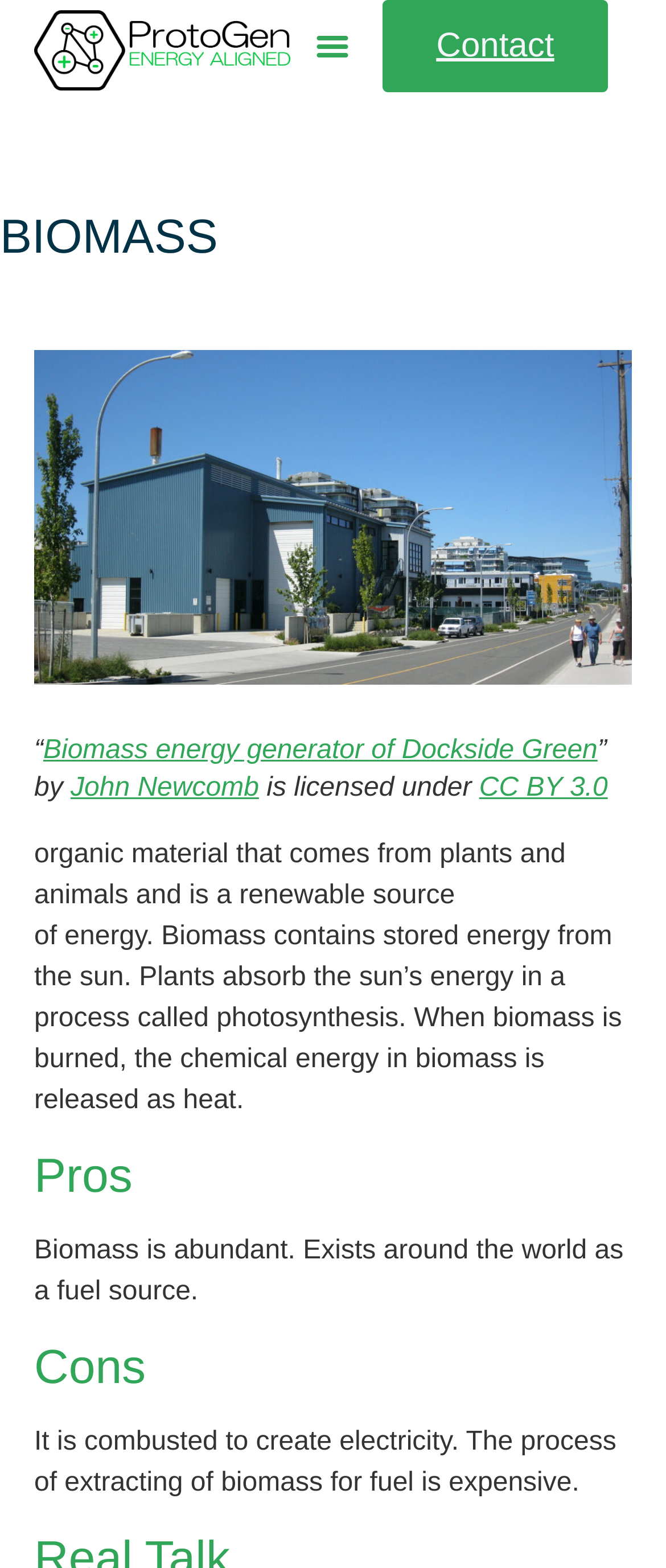What is the disadvantage of extracting biomass for fuel?
Please give a detailed and elaborate answer to the question based on the image.

The webpage lists the pros and cons of biomass. Under the 'Cons' section, it is mentioned that the process of extracting biomass for fuel is expensive. This suggests that one of the disadvantages of biomass is the high cost associated with extracting it for use as a fuel source.